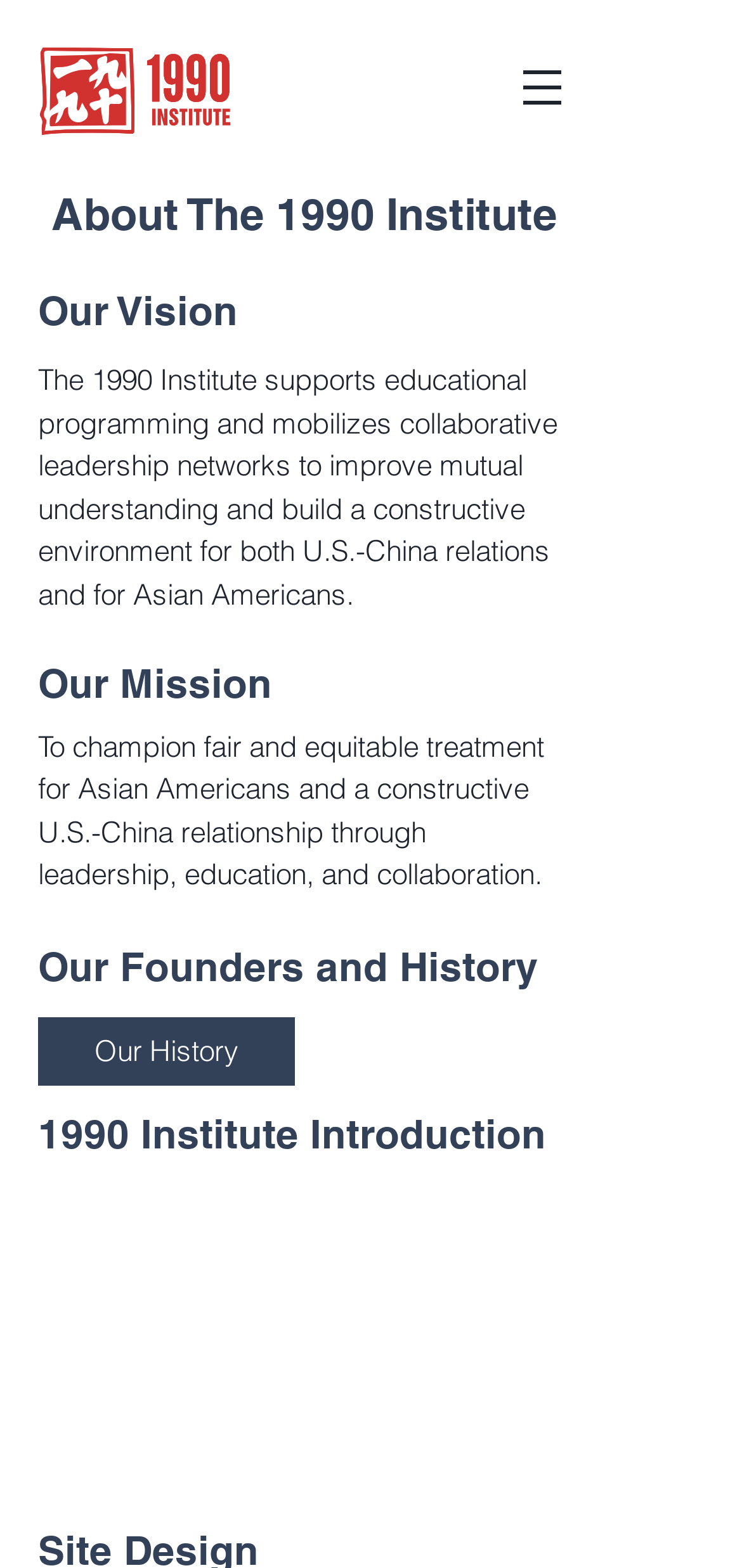Is there an introduction to the organization?
Answer briefly with a single word or phrase based on the image.

Yes